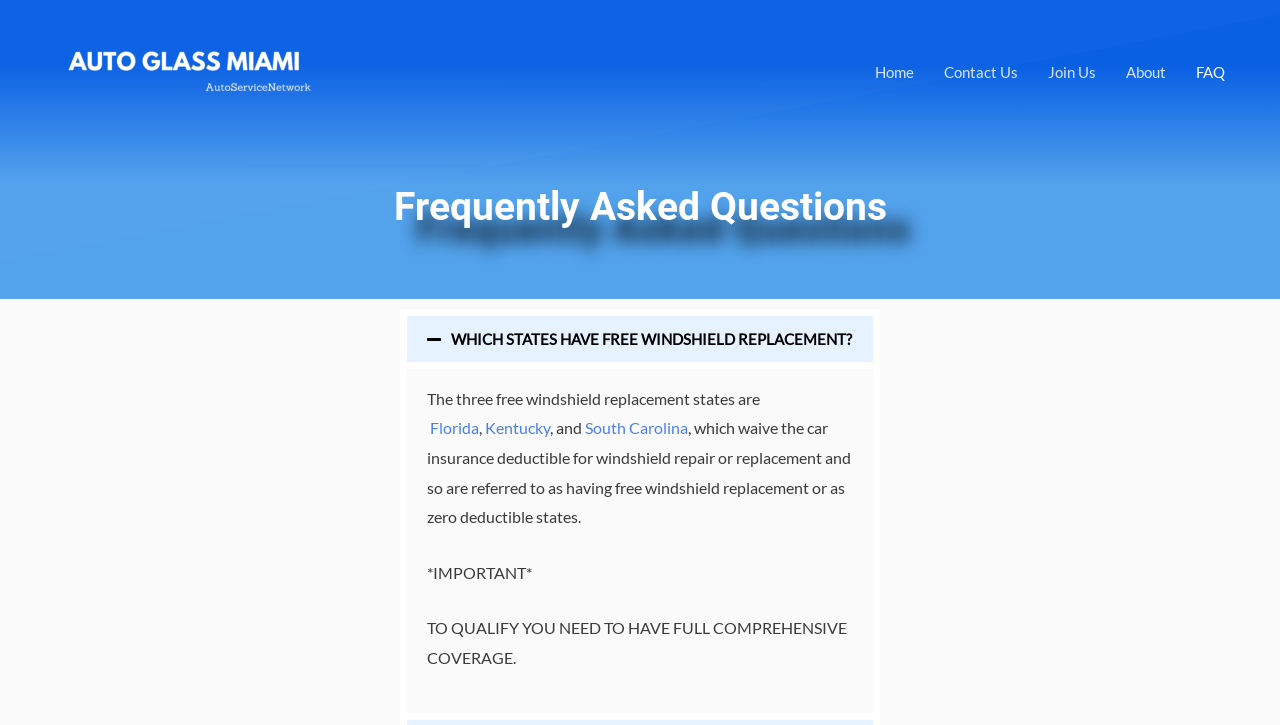Locate the bounding box coordinates of the UI element described by: "Ferrales9585". The bounding box coordinates should consist of four float numbers between 0 and 1, i.e., [left, top, right, bottom].

None